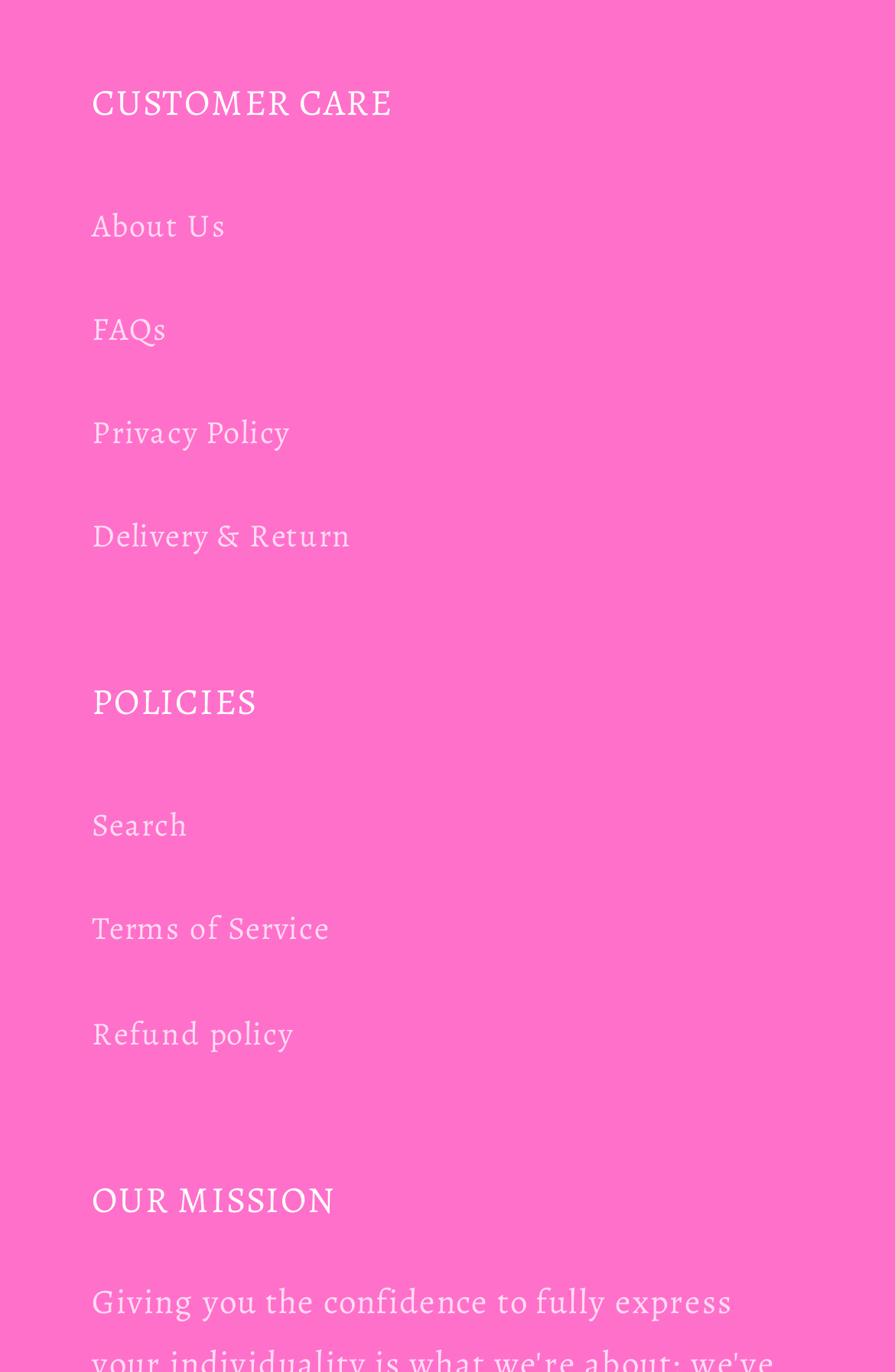How many links are under 'POLICIES'?
Look at the image and respond with a one-word or short-phrase answer.

3